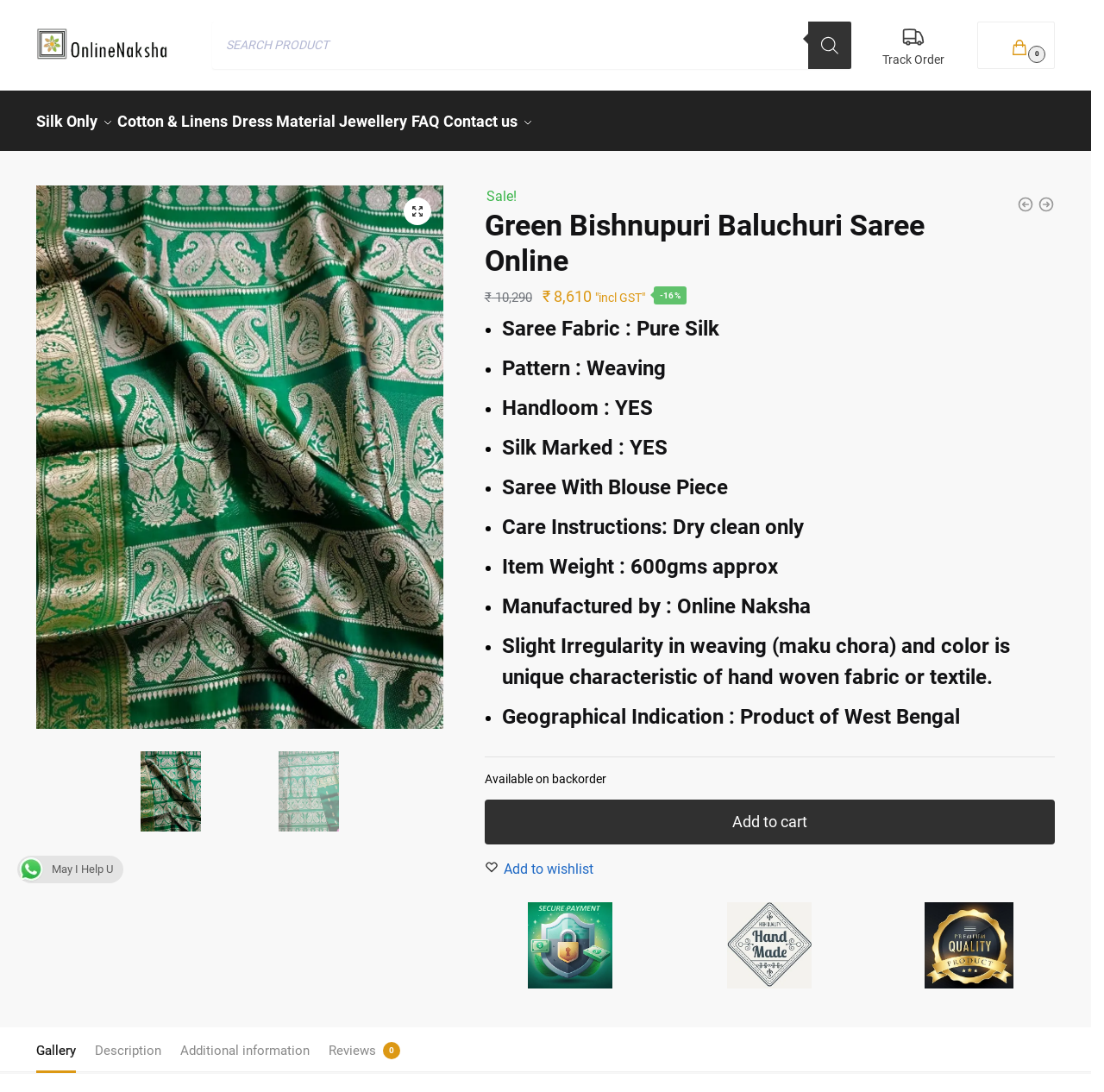Provide the bounding box coordinates of the section that needs to be clicked to accomplish the following instruction: "Add to cart."

[0.439, 0.725, 0.956, 0.766]